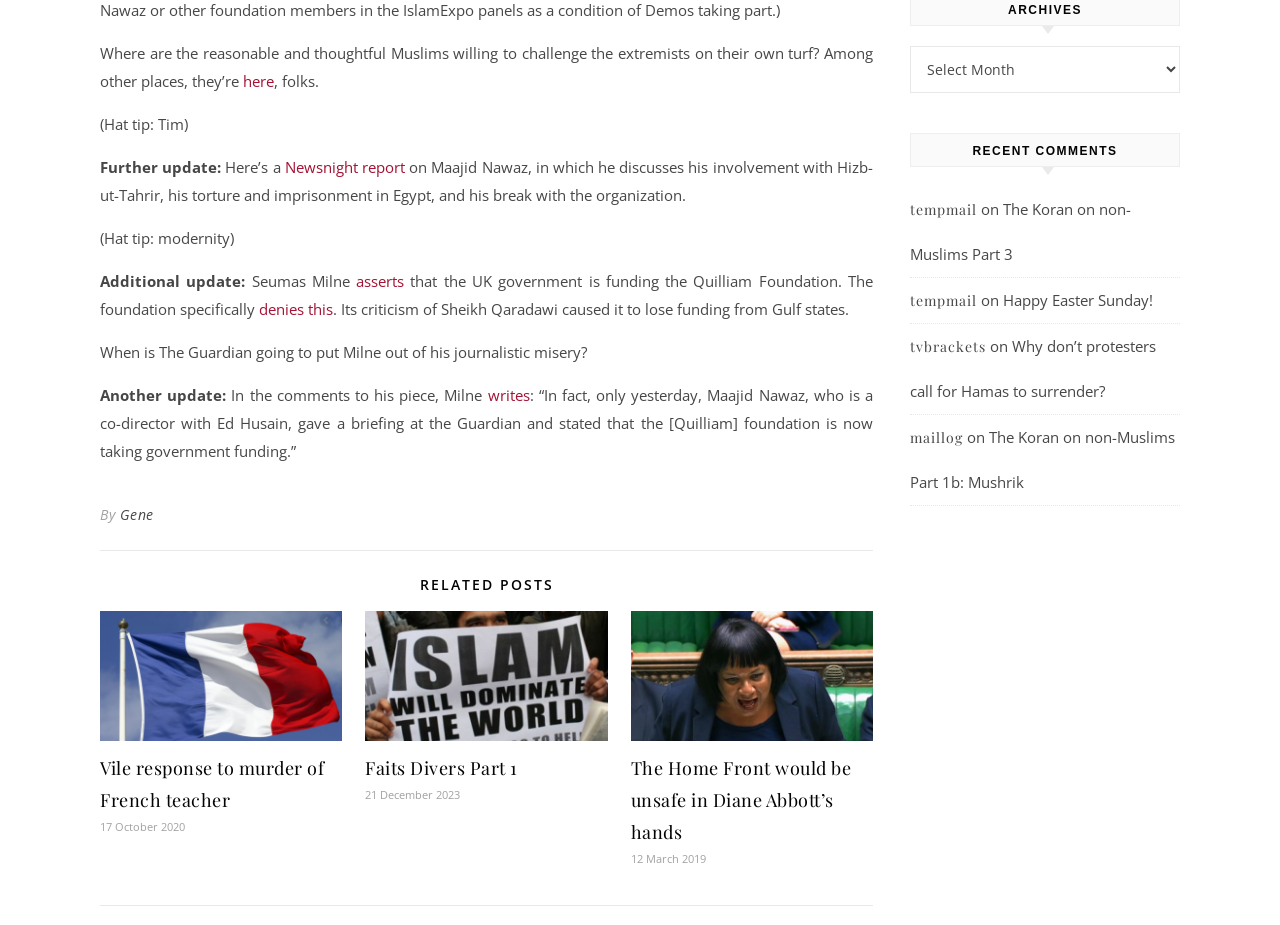Please identify the bounding box coordinates of the clickable area that will allow you to execute the instruction: "Check the 'RELATED POSTS'".

[0.078, 0.625, 0.682, 0.64]